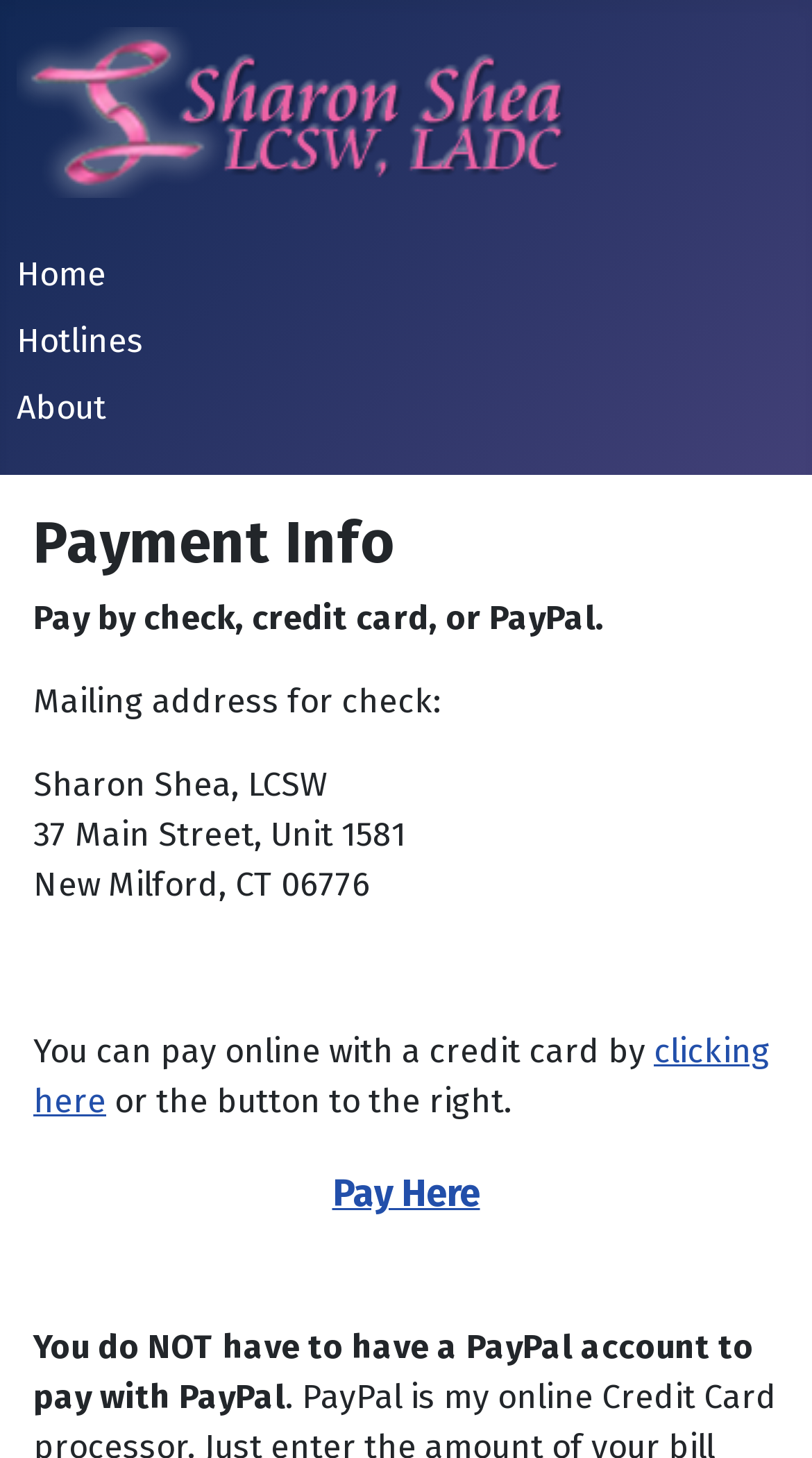What is the address to mail a check?
Answer the question using a single word or phrase, according to the image.

37 Main Street, Unit 1581